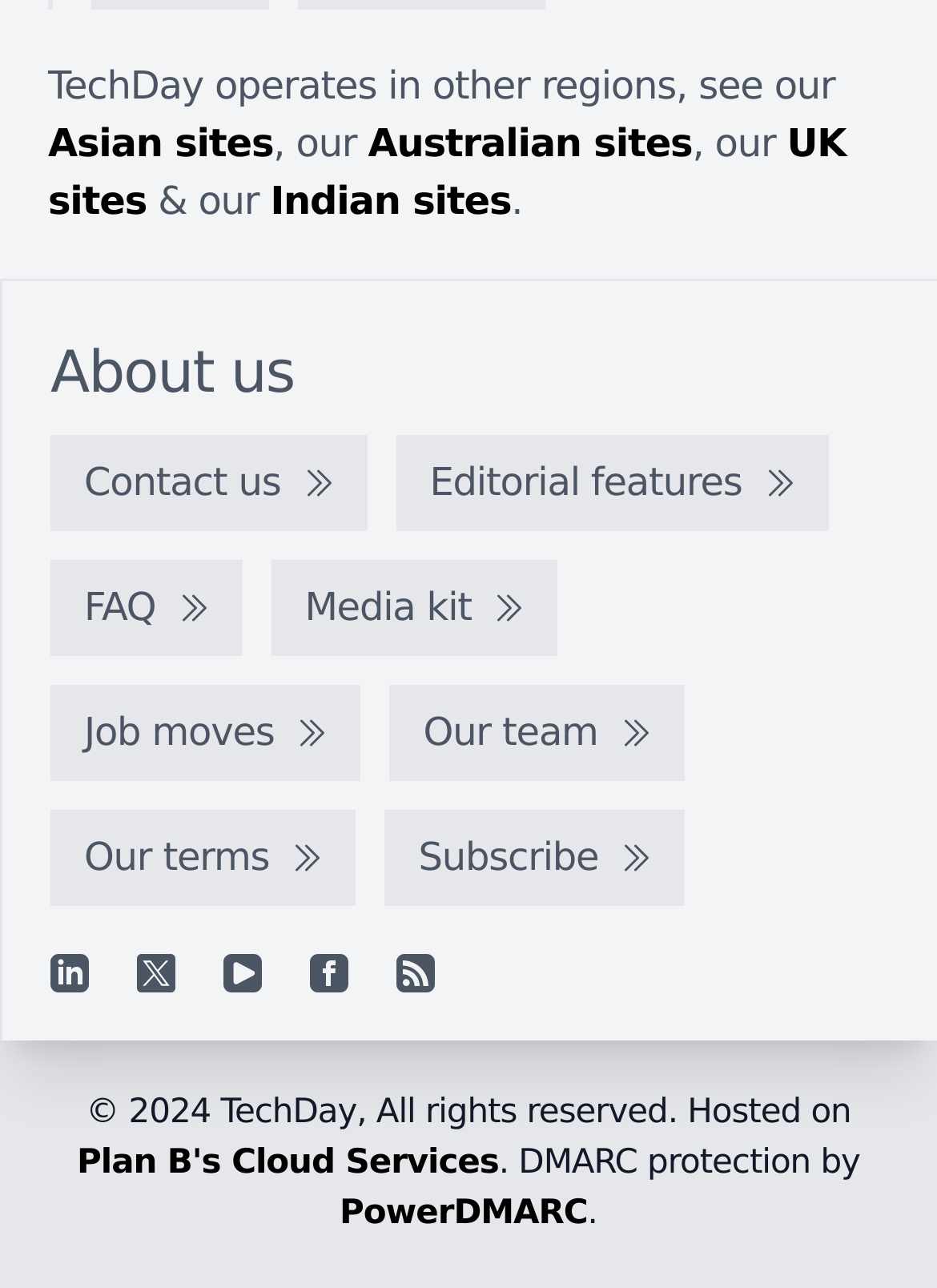Please determine the bounding box coordinates of the element to click in order to execute the following instruction: "go to home page". The coordinates should be four float numbers between 0 and 1, specified as [left, top, right, bottom].

None